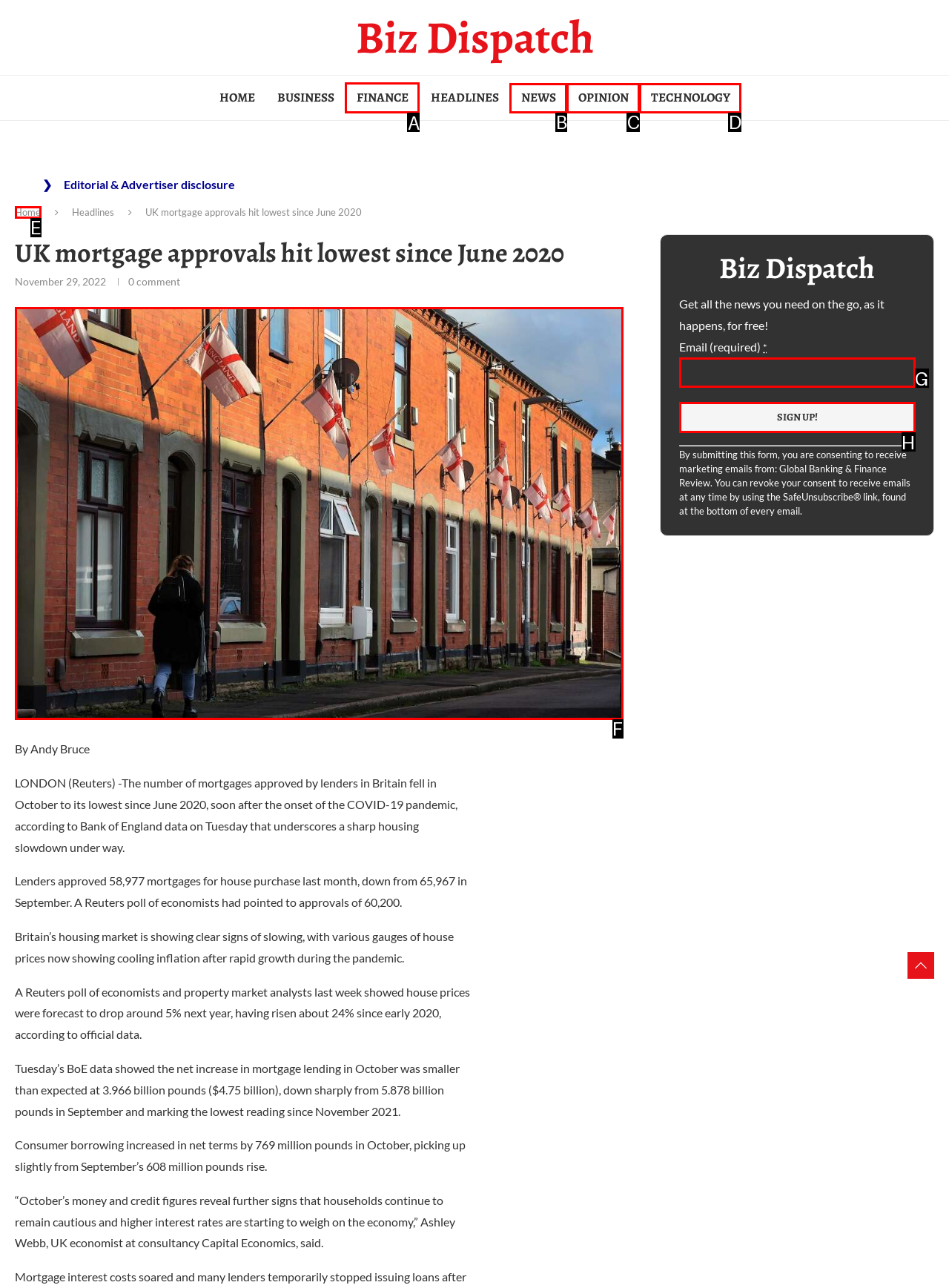Identify the letter of the correct UI element to fulfill the task: Click on the 'FINANCE' link from the given options in the screenshot.

A